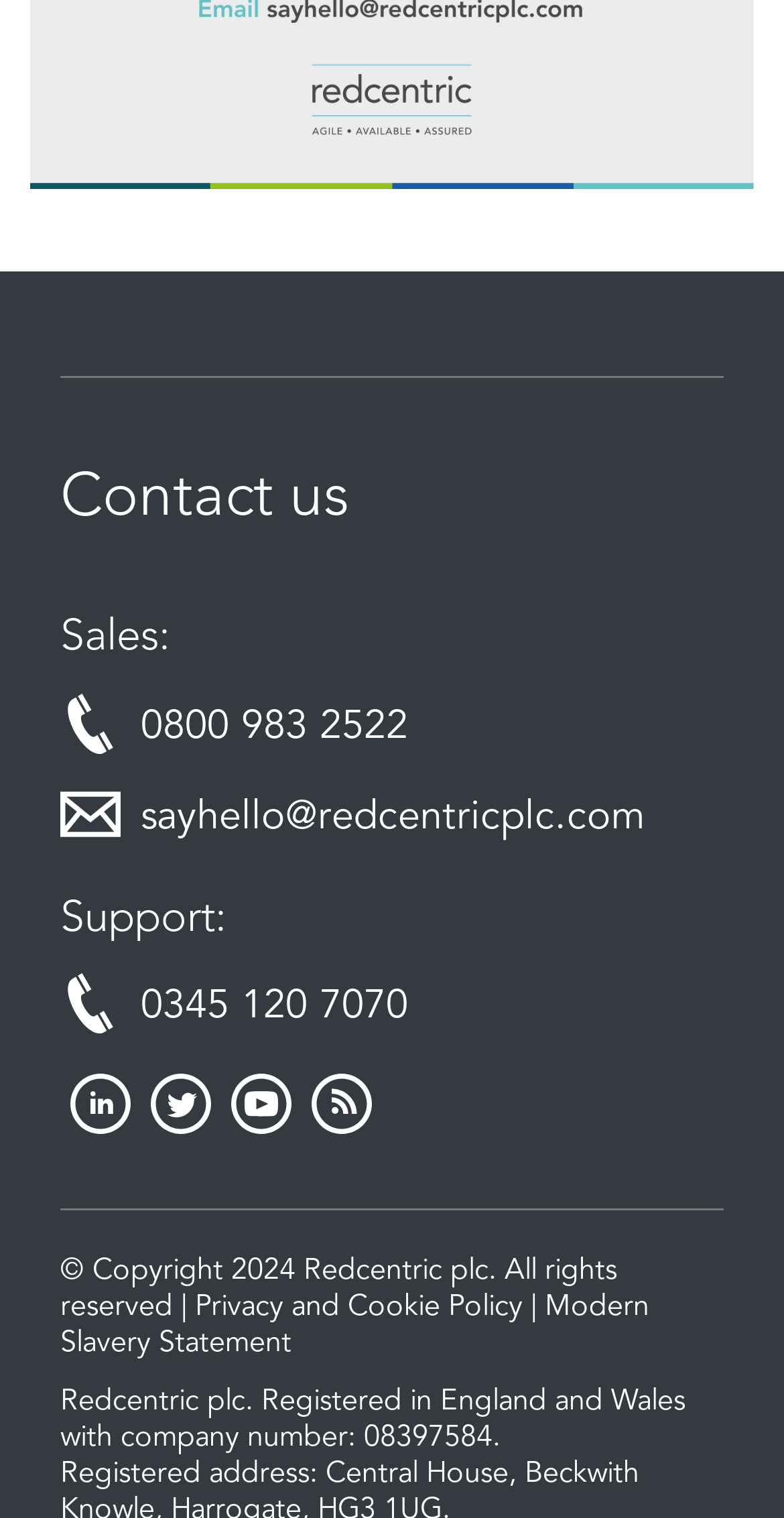Identify the bounding box coordinates of the clickable section necessary to follow the following instruction: "Send an email to sayhello". The coordinates should be presented as four float numbers from 0 to 1, i.e., [left, top, right, bottom].

[0.179, 0.525, 0.823, 0.552]